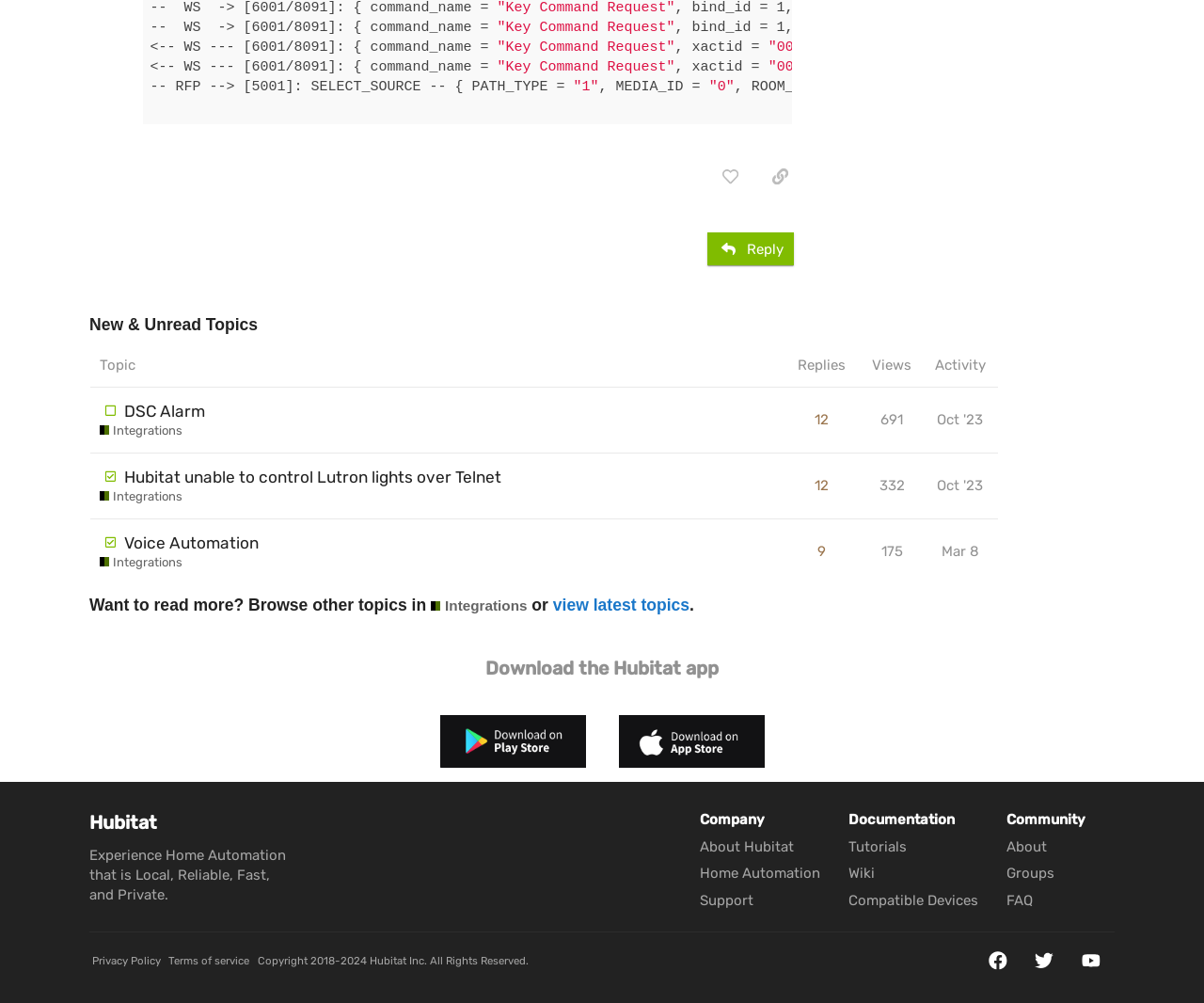What is the purpose of the button 'like this post'?
Observe the image and answer the question with a one-word or short phrase response.

to like a post